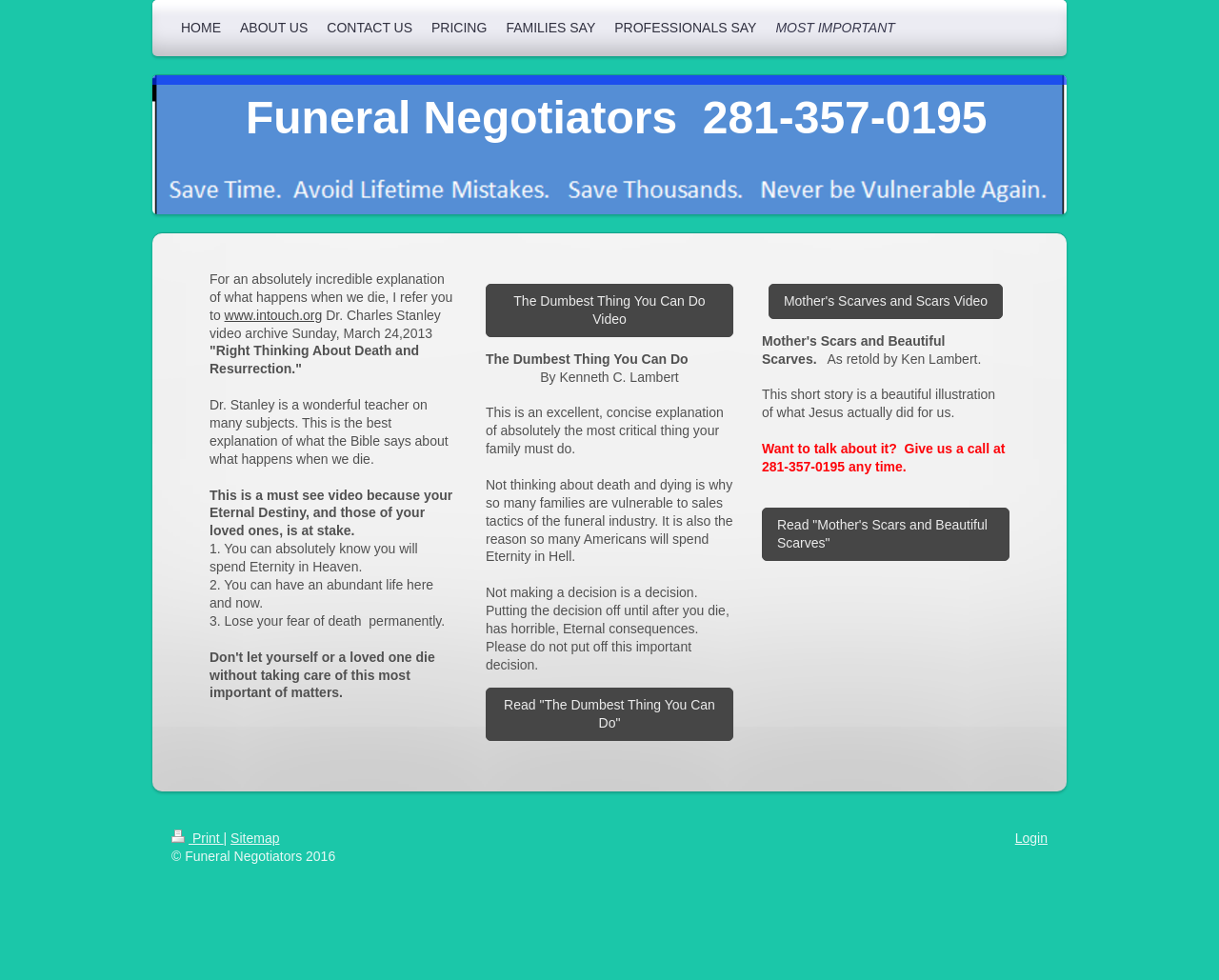Using the element description: "Most Important", determine the bounding box coordinates. The coordinates should be in the format [left, top, right, bottom], with values between 0 and 1.

[0.636, 0.0, 0.734, 0.057]